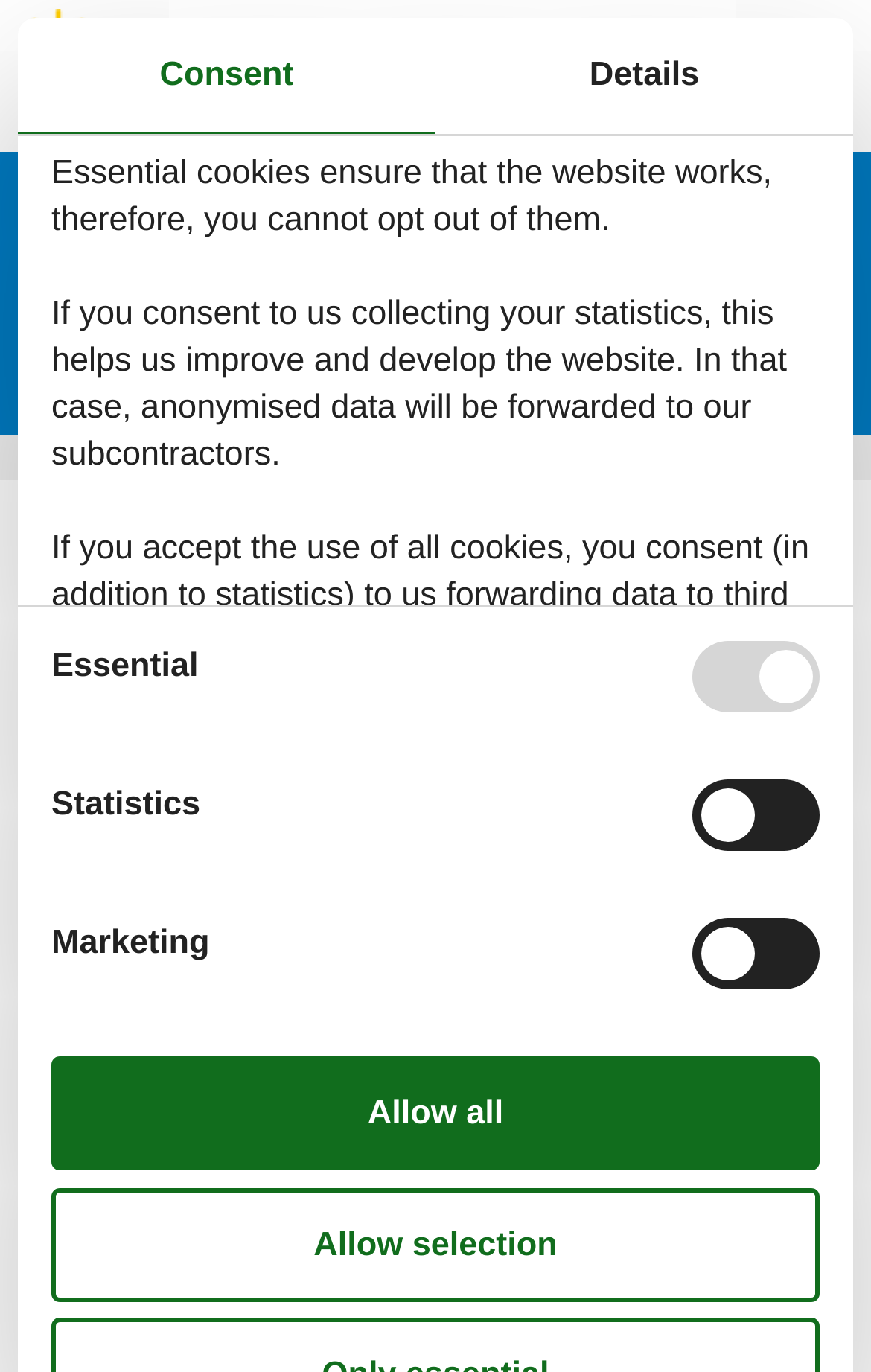Give a succinct answer to this question in a single word or phrase: 
What is the purpose of the 'Allow selection' button?

To allow selection of cookies